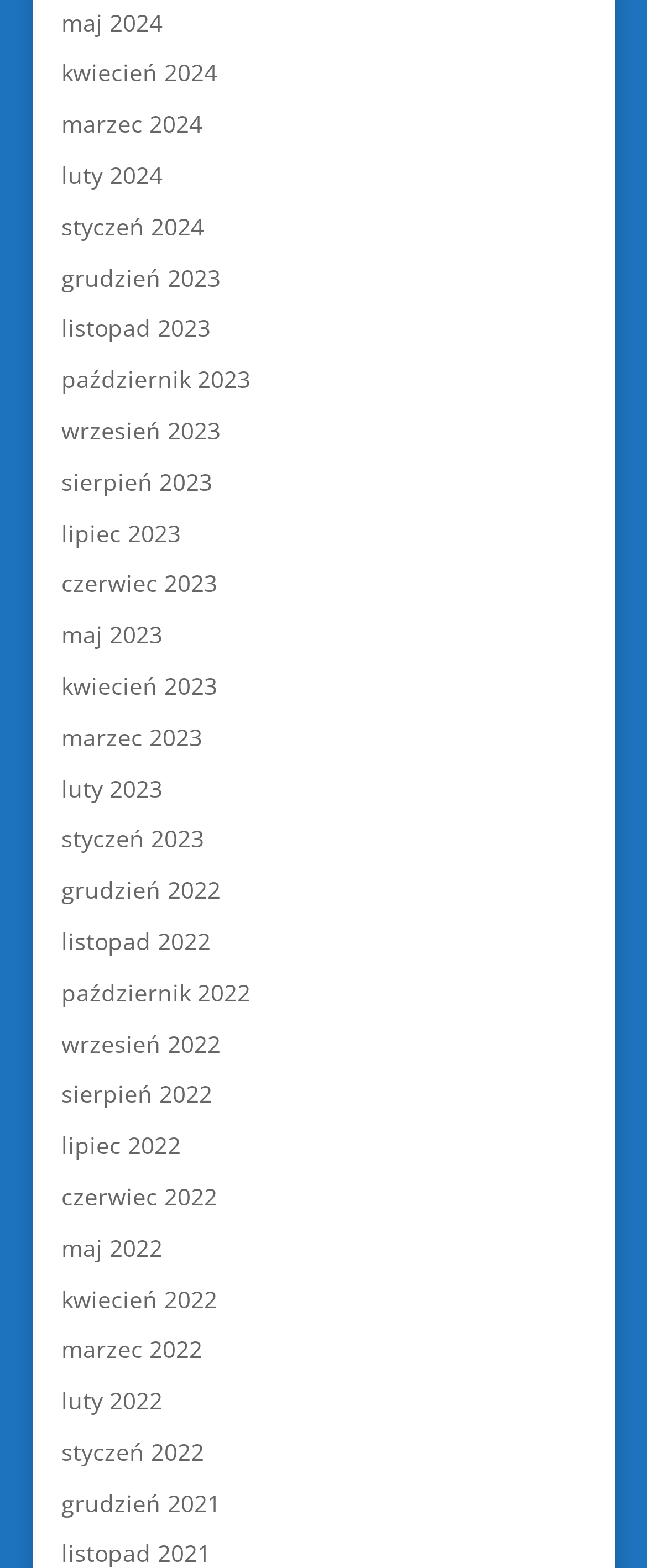How many links are there on the webpage?
Answer briefly with a single word or phrase based on the image.

25